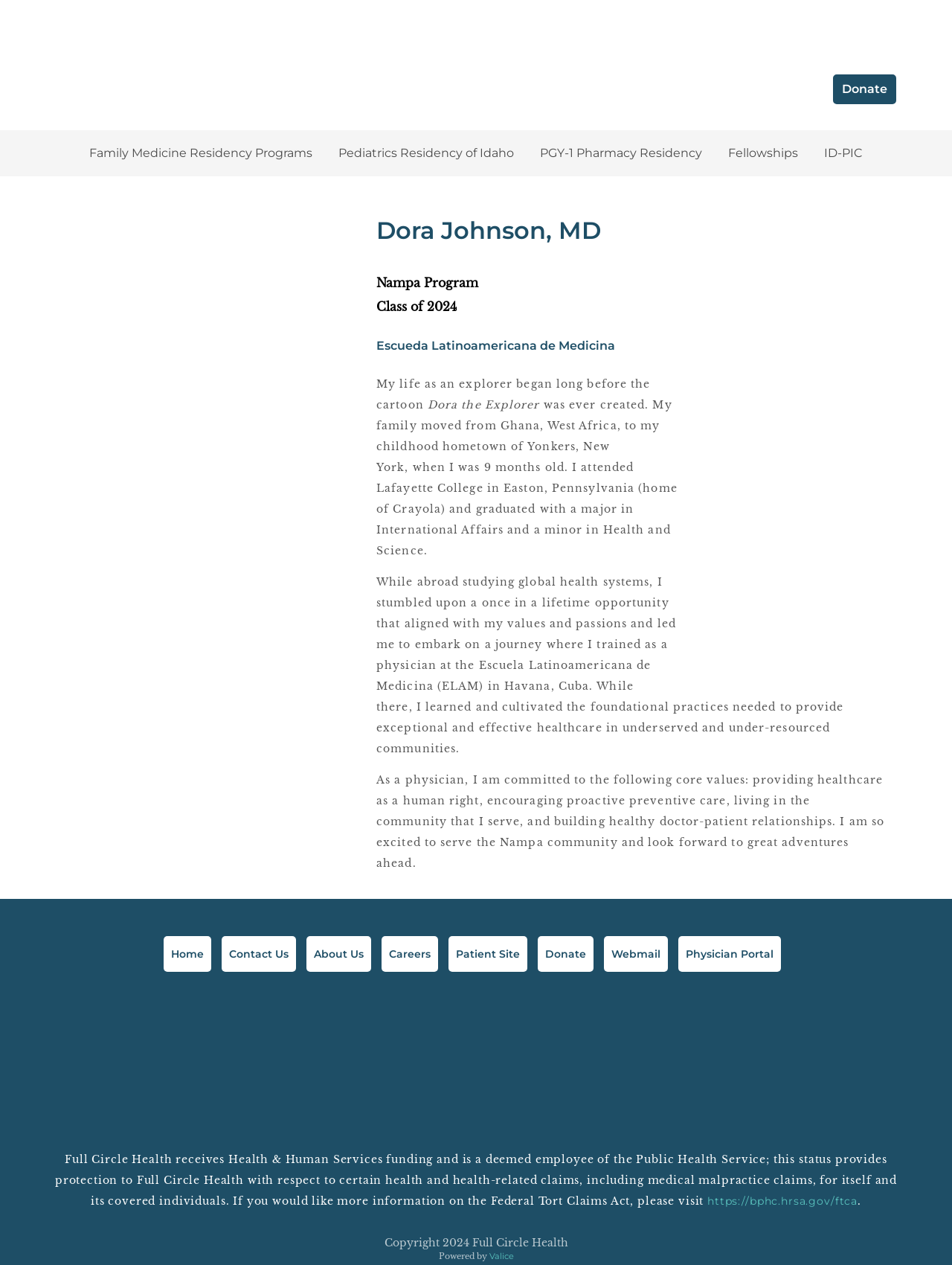How many links are there in the footer section?
Make sure to answer the question with a detailed and comprehensive explanation.

The number of links in the footer section can be determined by counting the link elements in the contentinfo section, which includes links to 'Home', 'Contact Us', 'About Us', 'Careers', 'Patient Site', 'Donate', 'Webmail', 'Physician Portal', and an external link to 'https://bphc.hrsa.gov/ftca'.